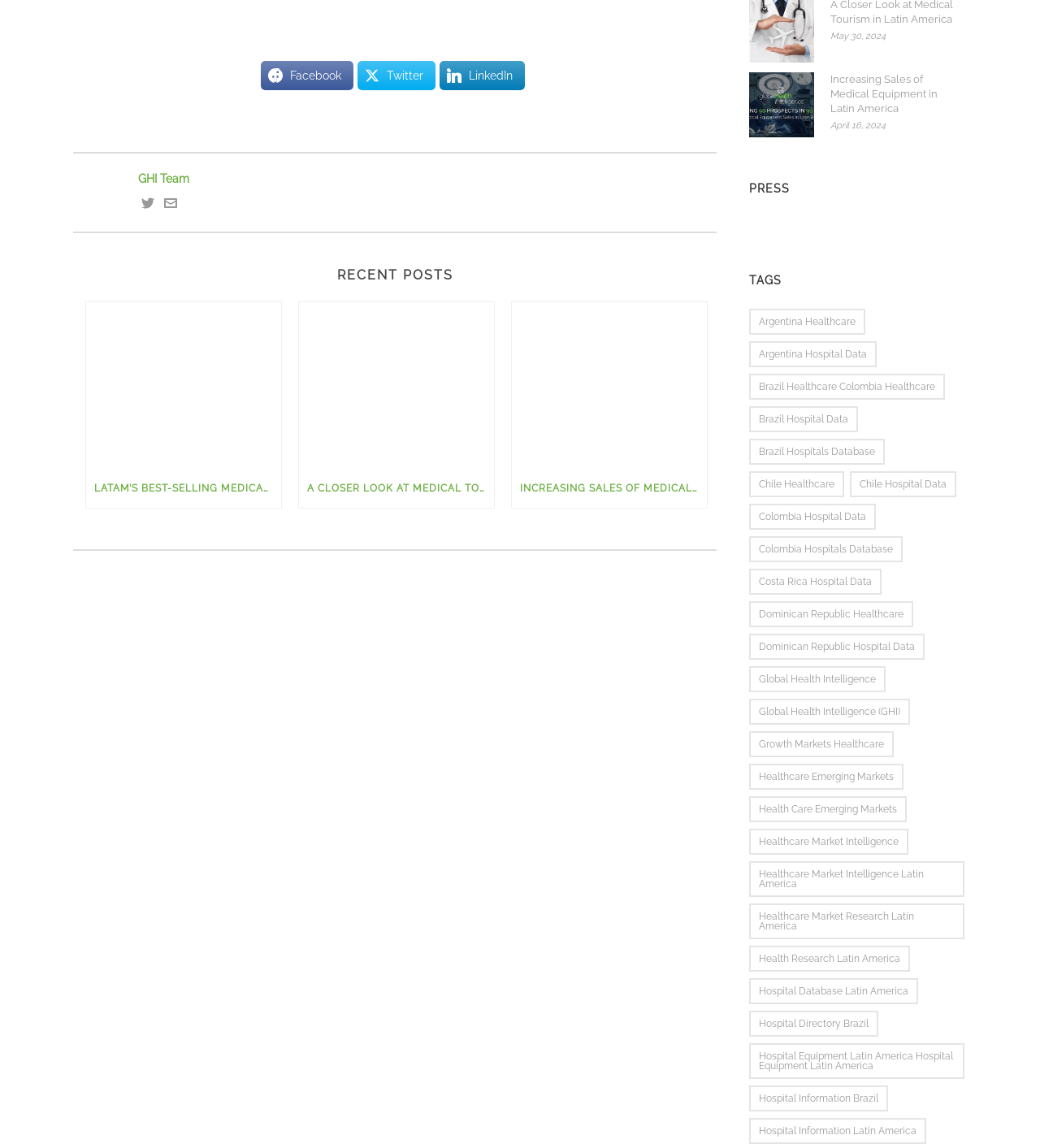What is the name of the team?
Please provide a single word or phrase as the answer based on the screenshot.

GHI Team